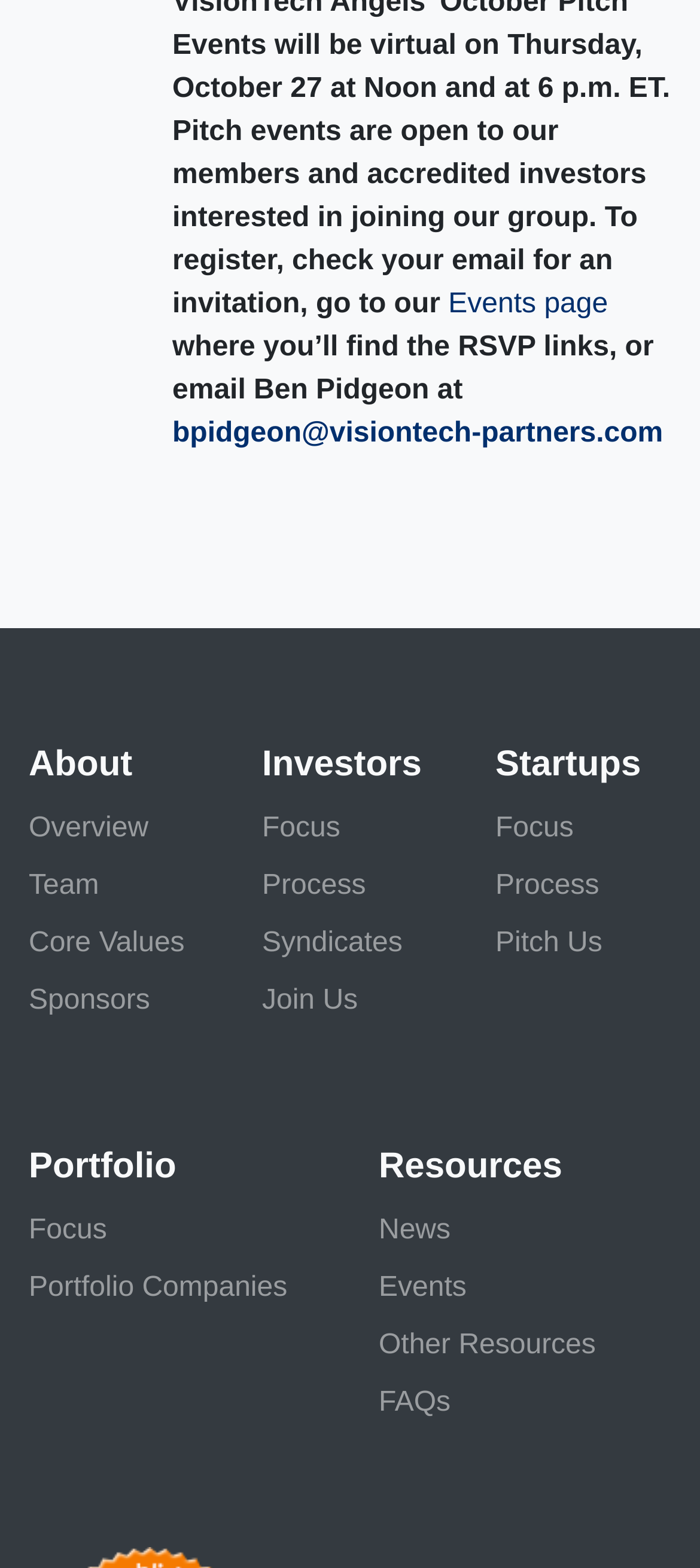Identify the bounding box of the HTML element described here: "Portfolio Companies". Provide the coordinates as four float numbers between 0 and 1: [left, top, right, bottom].

[0.041, 0.804, 0.459, 0.84]